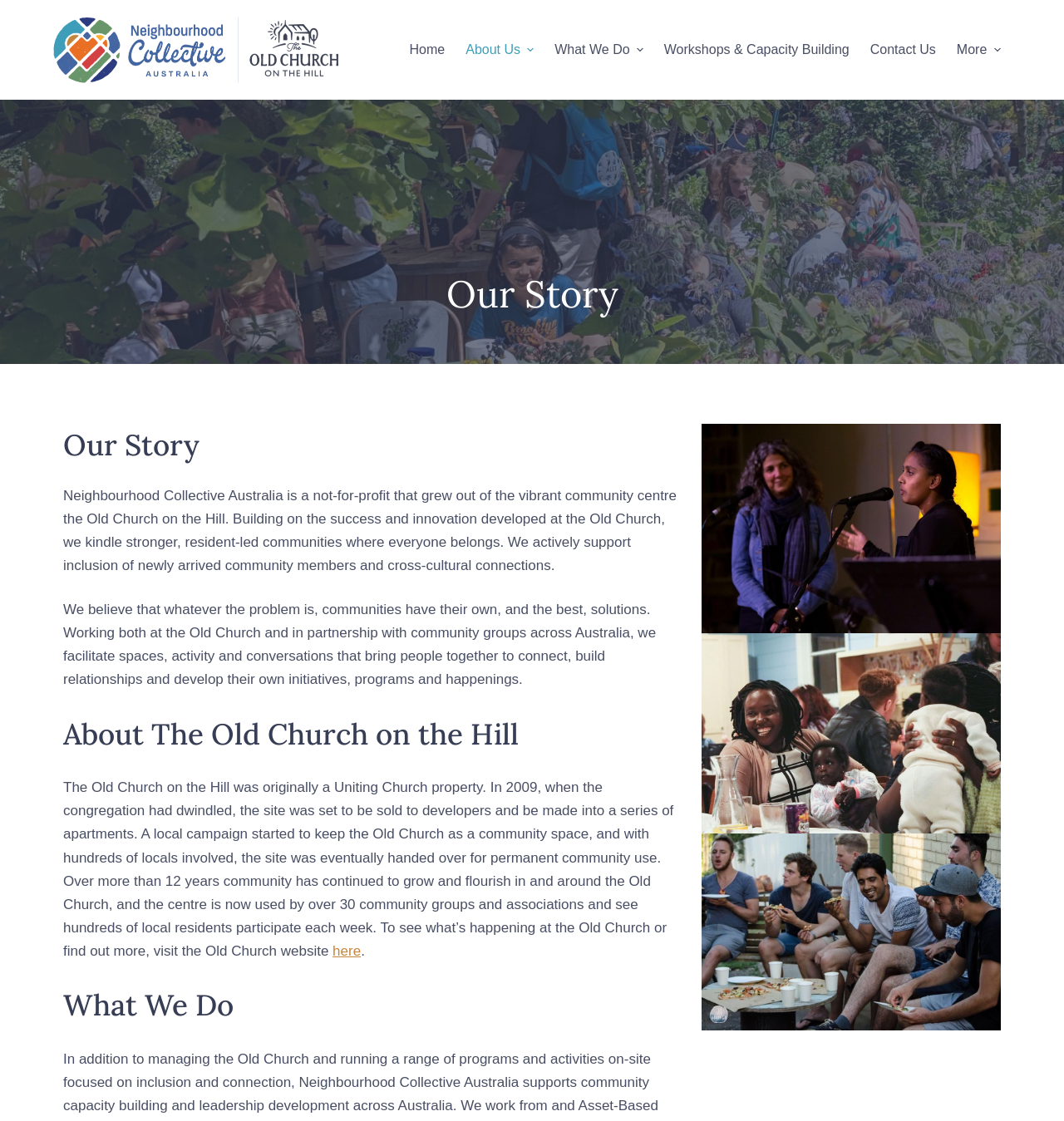Describe all the significant parts and information present on the webpage.

The webpage is about Neighbourhood Collective Australia, a not-for-profit organization. At the top left corner, there is a link to skip to the content. Next to it, there is a link to the organization's name, accompanied by an image with the same name. 

On the top right side, there is a horizontal navigation menu with several menu items, including "Home", "About Us", "What We Do", "Workshops & Capacity Building", "Contact Us", and "More". Each menu item has an associated image. Some menu items, such as "About Us" and "More", have dropdown menus.

Below the navigation menu, there is a large figure that spans the entire width of the page. Above this figure, there is a header section with a heading that reads "Our Story". 

The main content of the page is divided into several sections. The first section describes the organization's mission and values, stating that they support inclusion of newly arrived community members and cross-cultural connections. The second section explains that they believe communities have their own solutions to problems and facilitate spaces for people to connect and develop their own initiatives.

The third section is about the Old Church on the Hill, a community space that was saved from being sold to developers and is now used by over 30 community groups and associations. This section includes a link to the Old Church website.

The fourth section is titled "What We Do" and is accompanied by three figures, possibly images or icons, on the right side of the page.